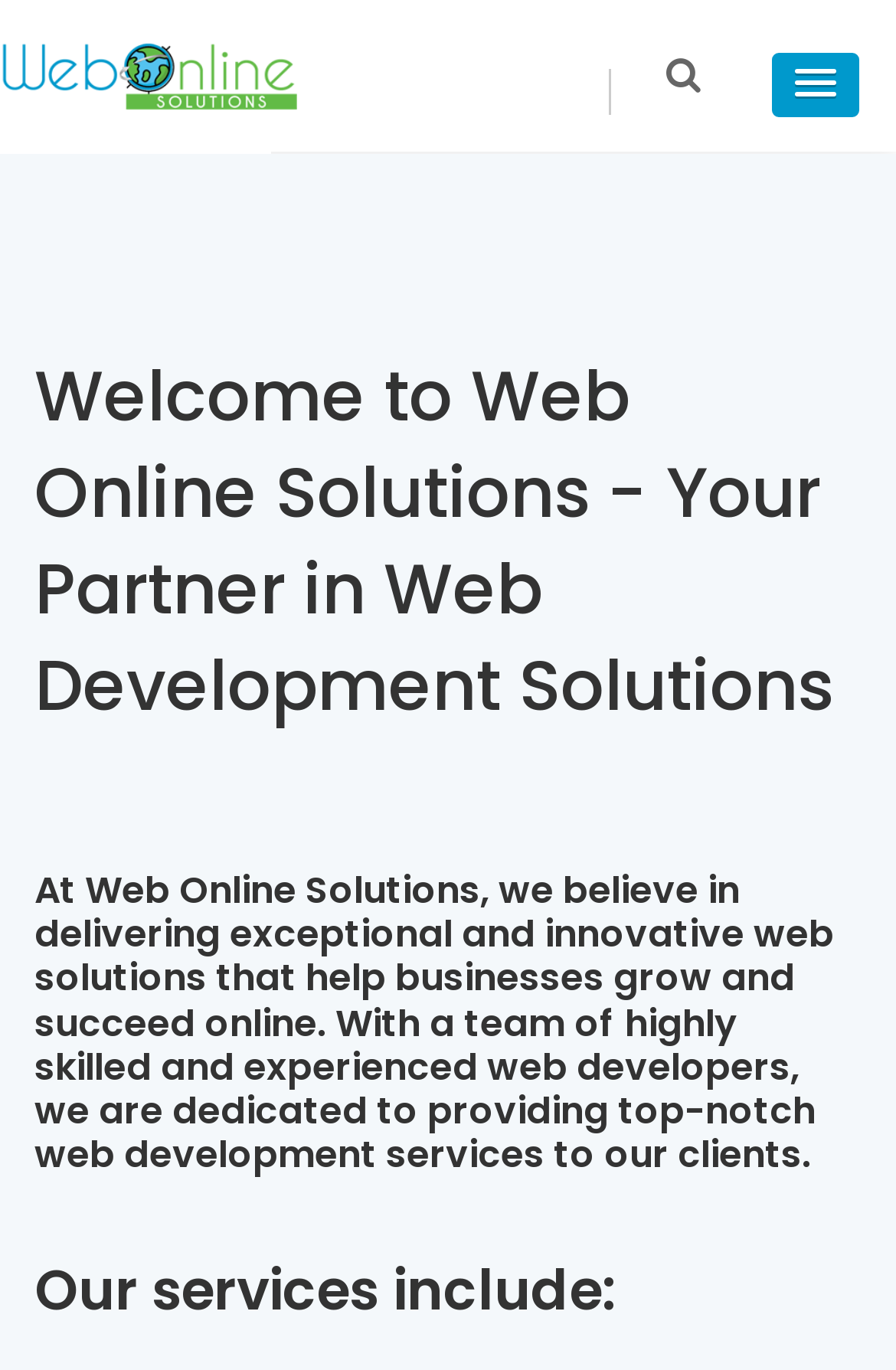Respond to the question below with a single word or phrase: What is the company name?

Web Online Solutions